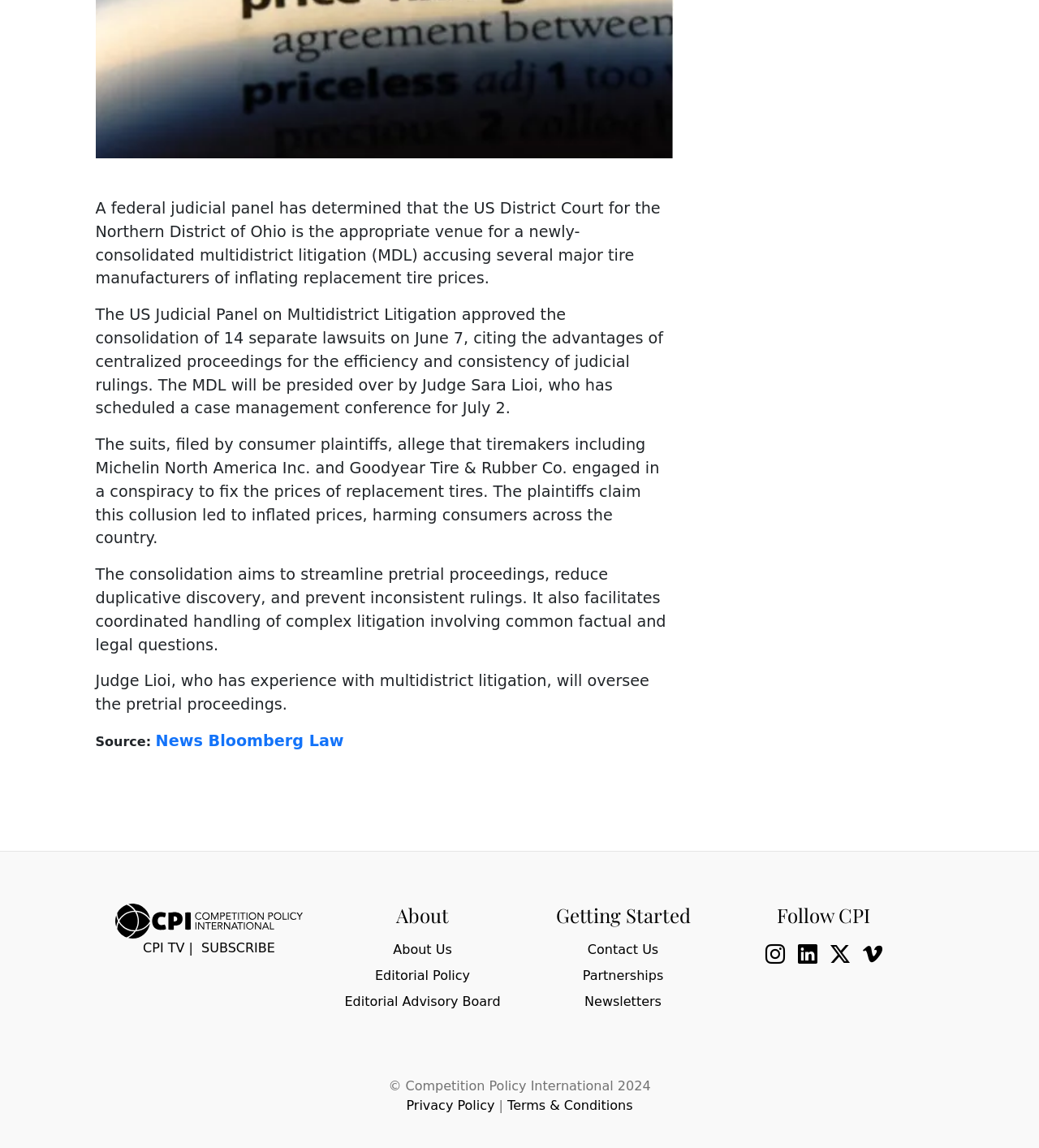Determine the bounding box coordinates of the clickable area required to perform the following instruction: "Subscribe to CPI". The coordinates should be represented as four float numbers between 0 and 1: [left, top, right, bottom].

[0.194, 0.819, 0.265, 0.832]